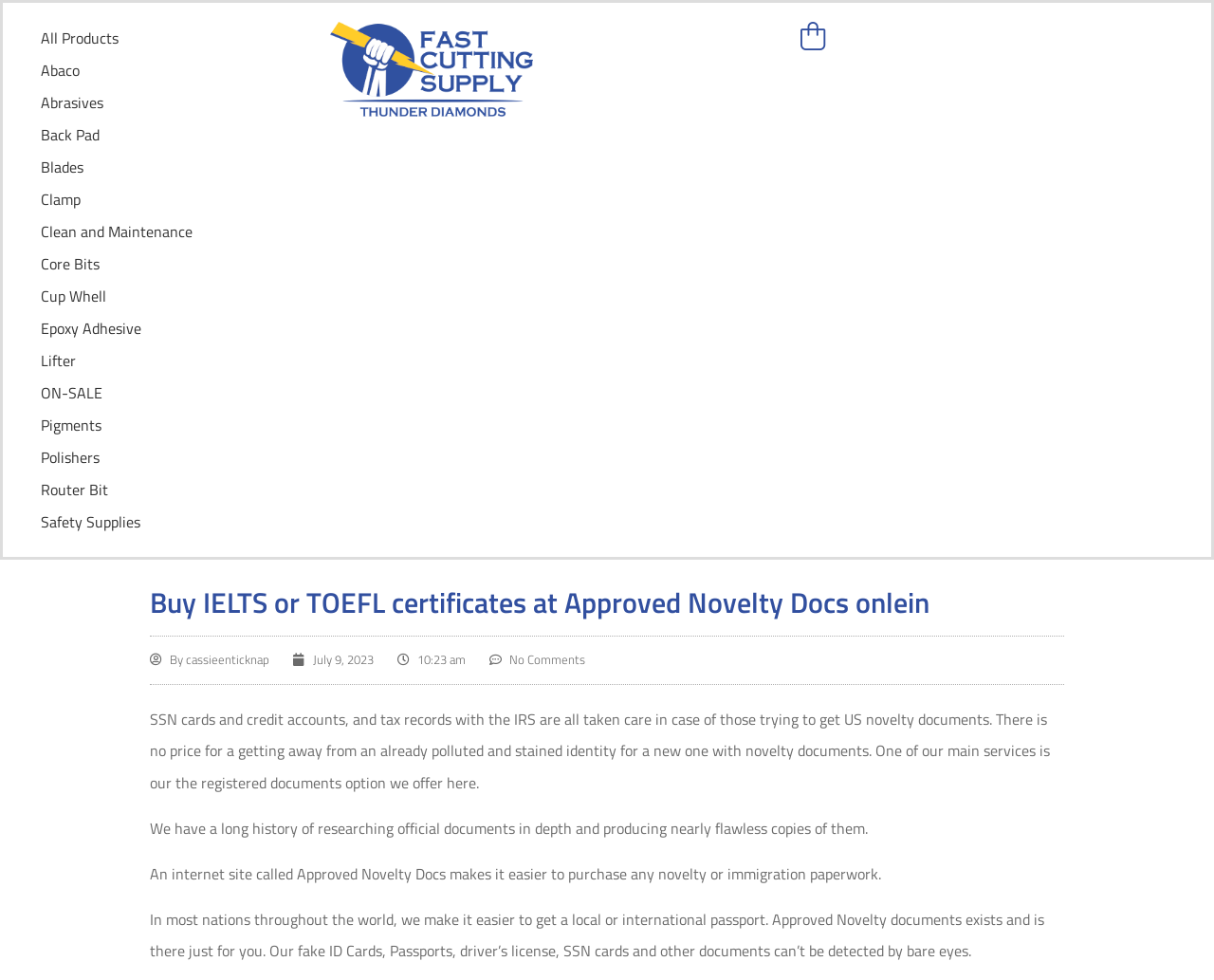Analyze the image and answer the question with as much detail as possible: 
What is the quality of the novelty documents produced by the website?

The webpage text states that the website has a long history of researching official documents in depth and producing nearly flawless copies of them, suggesting that the quality of the novelty documents is very high.